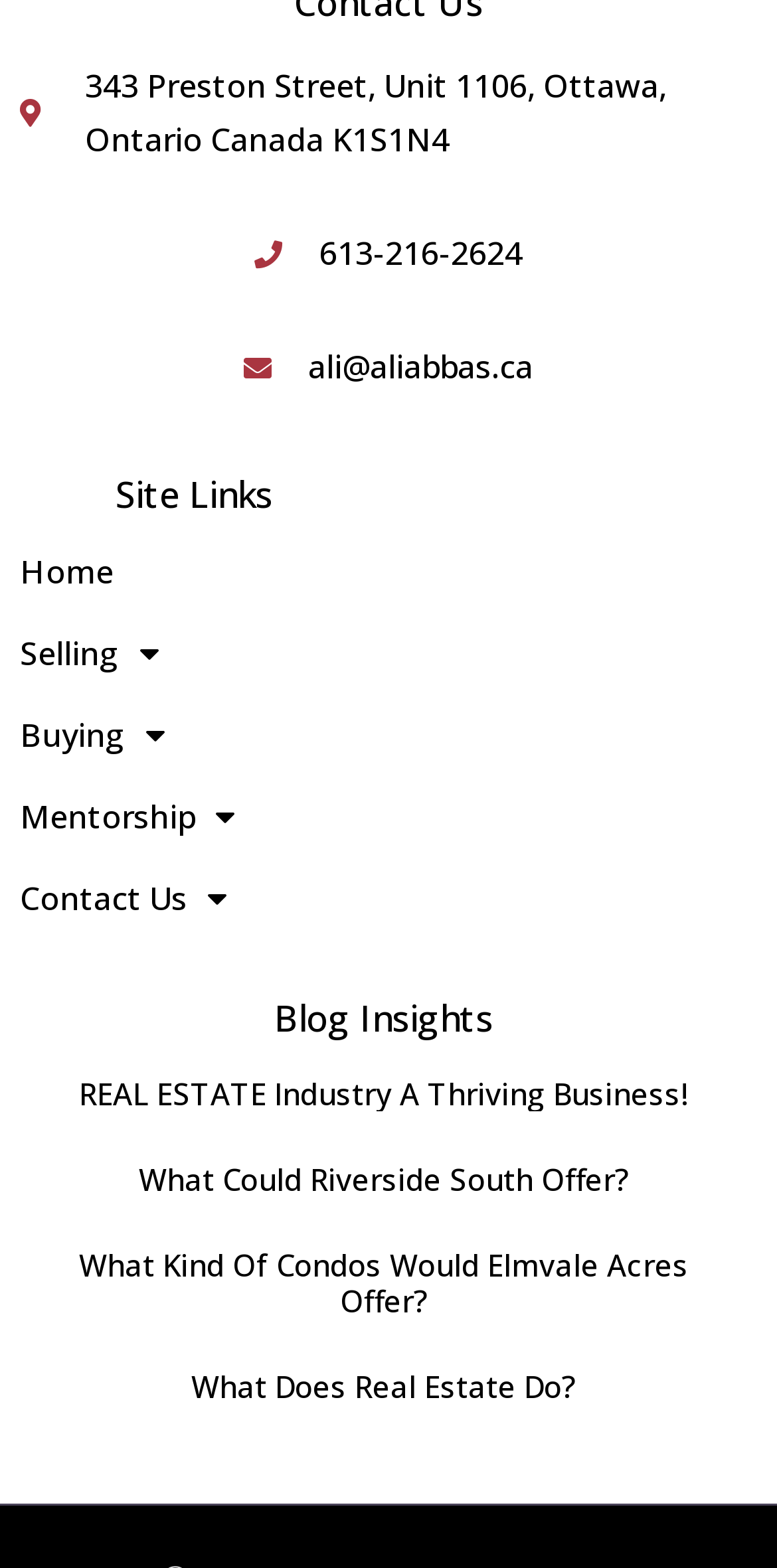Carefully examine the image and provide an in-depth answer to the question: What is the email address on the webpage?

I found the email address by looking at the link element with the content 'ali@aliabbas.ca' located at coordinates [0.026, 0.218, 0.974, 0.252].